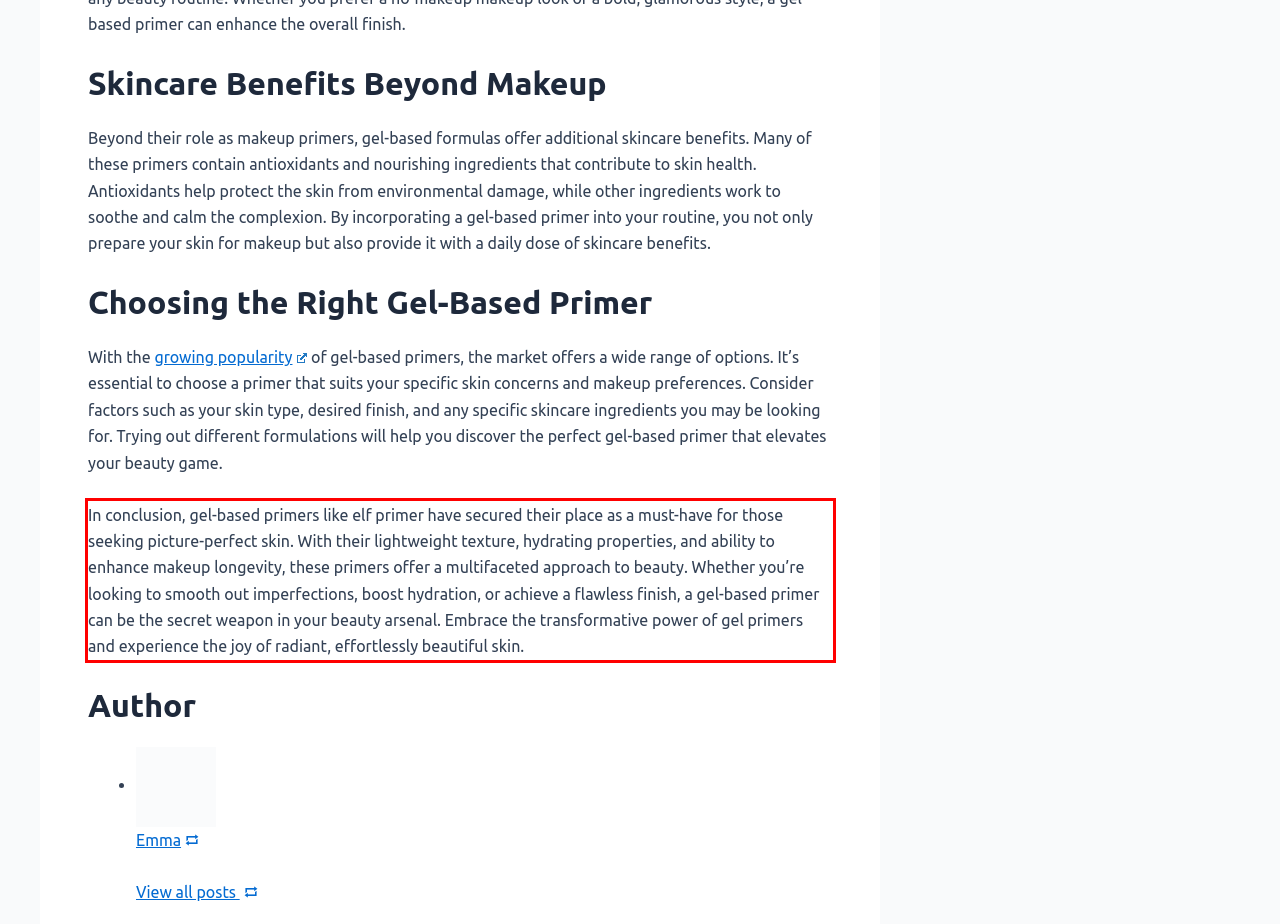The screenshot you have been given contains a UI element surrounded by a red rectangle. Use OCR to read and extract the text inside this red rectangle.

In conclusion, gel-based primers like elf primer have secured their place as a must-have for those seeking picture-perfect skin. With their lightweight texture, hydrating properties, and ability to enhance makeup longevity, these primers offer a multifaceted approach to beauty. Whether you’re looking to smooth out imperfections, boost hydration, or achieve a flawless finish, a gel-based primer can be the secret weapon in your beauty arsenal. Embrace the transformative power of gel primers and experience the joy of radiant, effortlessly beautiful skin.